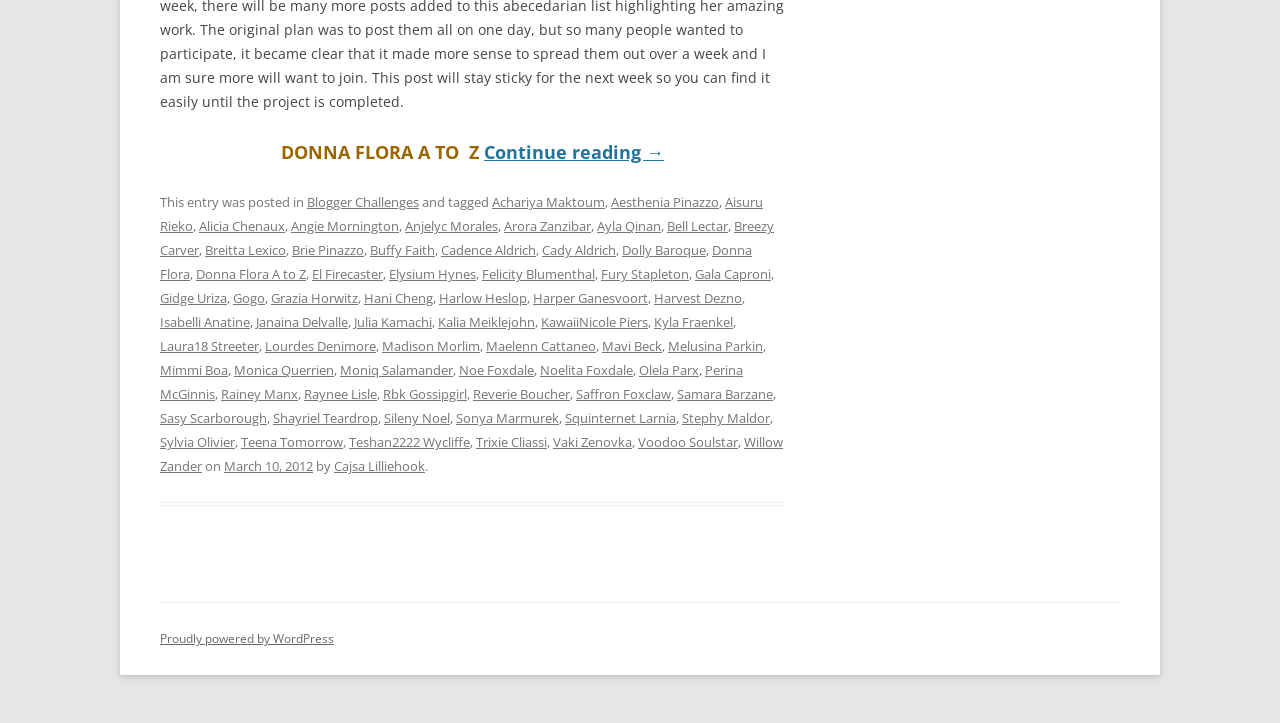How many words are in the main heading?
Look at the screenshot and provide an in-depth answer.

I looked at the main heading, which is 'DONNA FLORA A TO Z Continue reading →'. There are 7 words in total: 'DONNA', 'FLORA', 'A', 'TO', 'Z', 'Continue', and 'reading'.